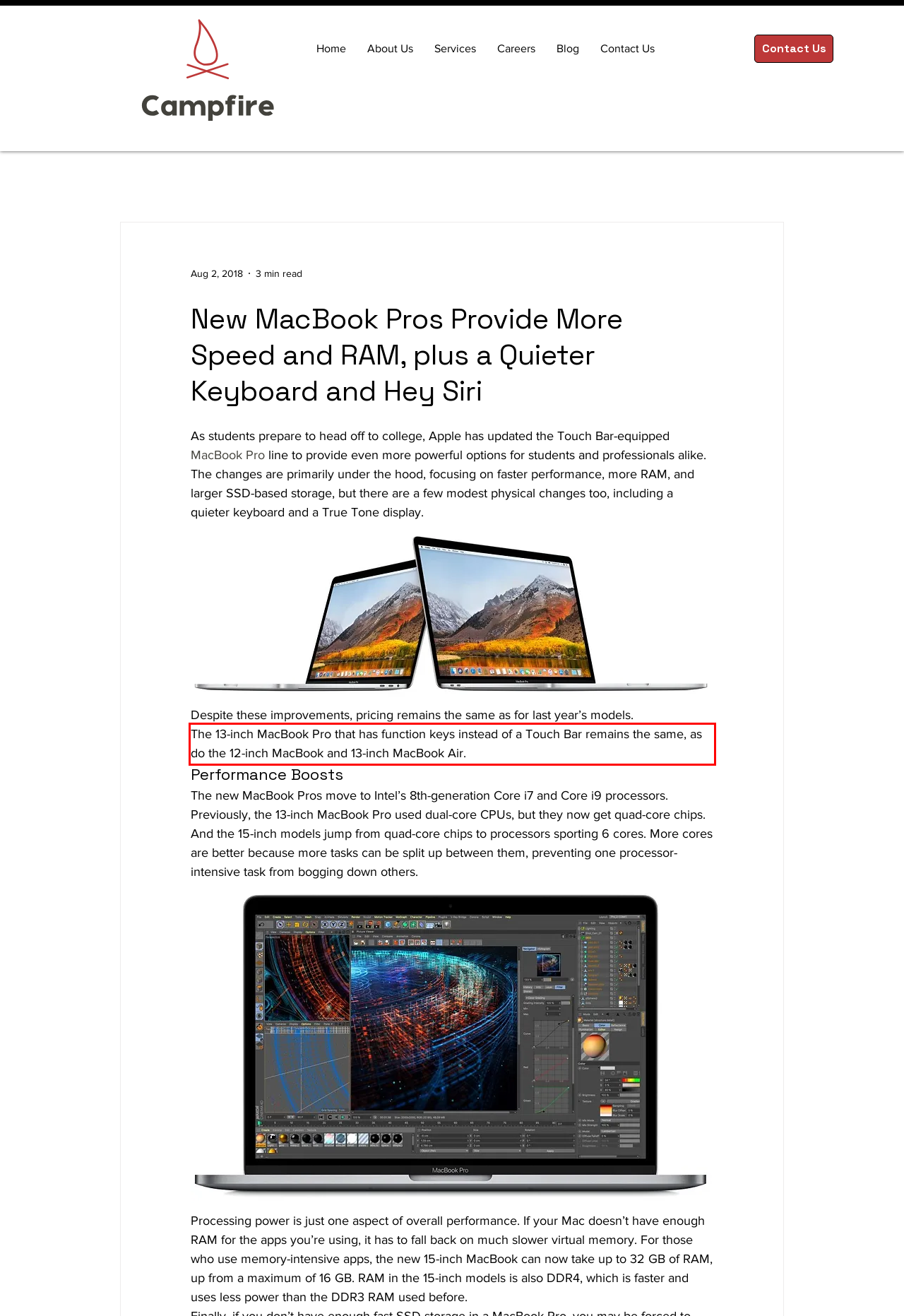You are looking at a screenshot of a webpage with a red rectangle bounding box. Use OCR to identify and extract the text content found inside this red bounding box.

The 13-inch MacBook Pro that has function keys instead of a Touch Bar remains the same, as do the 12-inch MacBook and 13-inch MacBook Air.